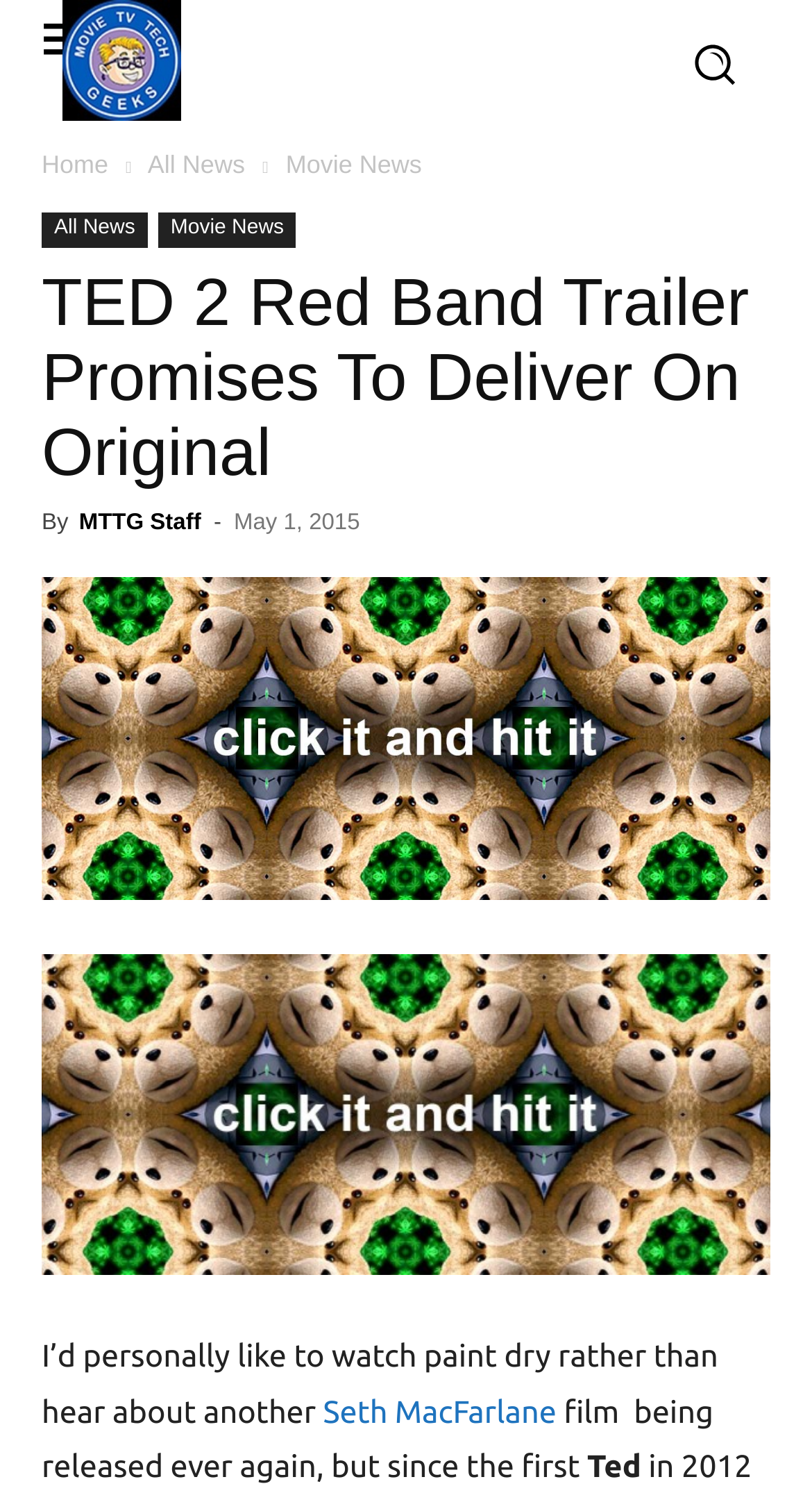Please specify the bounding box coordinates of the region to click in order to perform the following instruction: "Click the Seth MacFarlane link".

[0.398, 0.933, 0.685, 0.957]